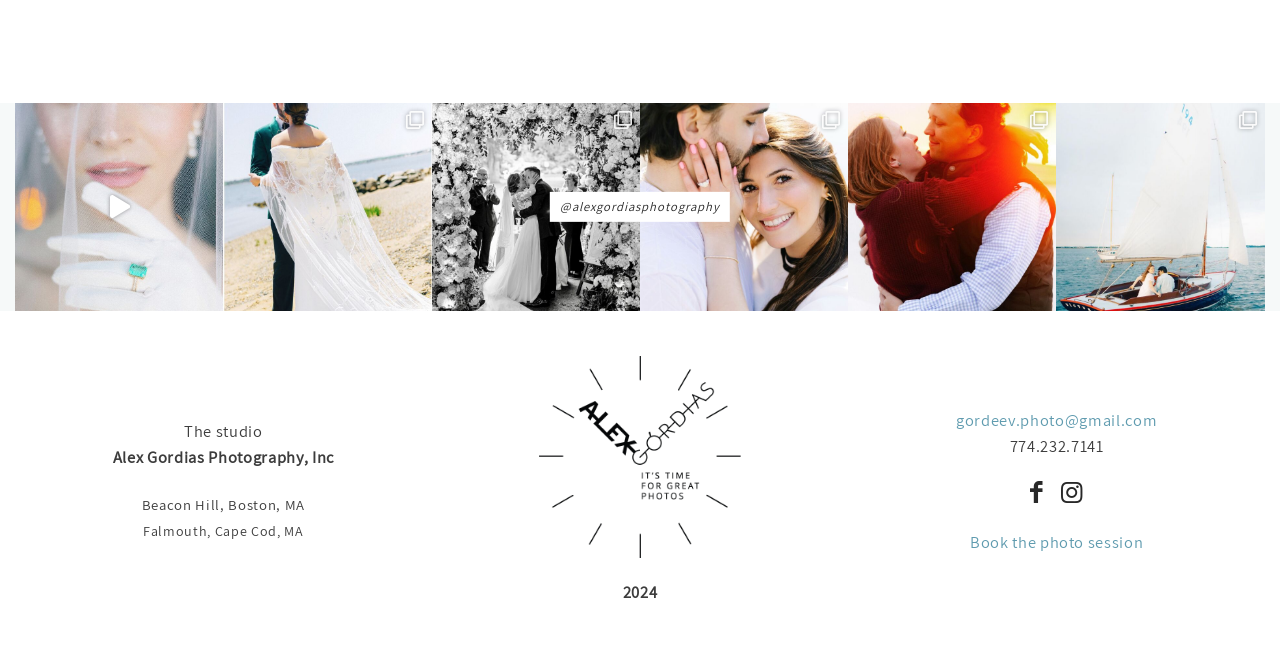Please provide a comprehensive response to the question below by analyzing the image: 
What is the purpose of the 'Book the photo session' button?

The purpose of the 'Book the photo session' button can be inferred from its text and location on the webpage. The button is likely used to book a photo session with the photographer, Alex Gordias.